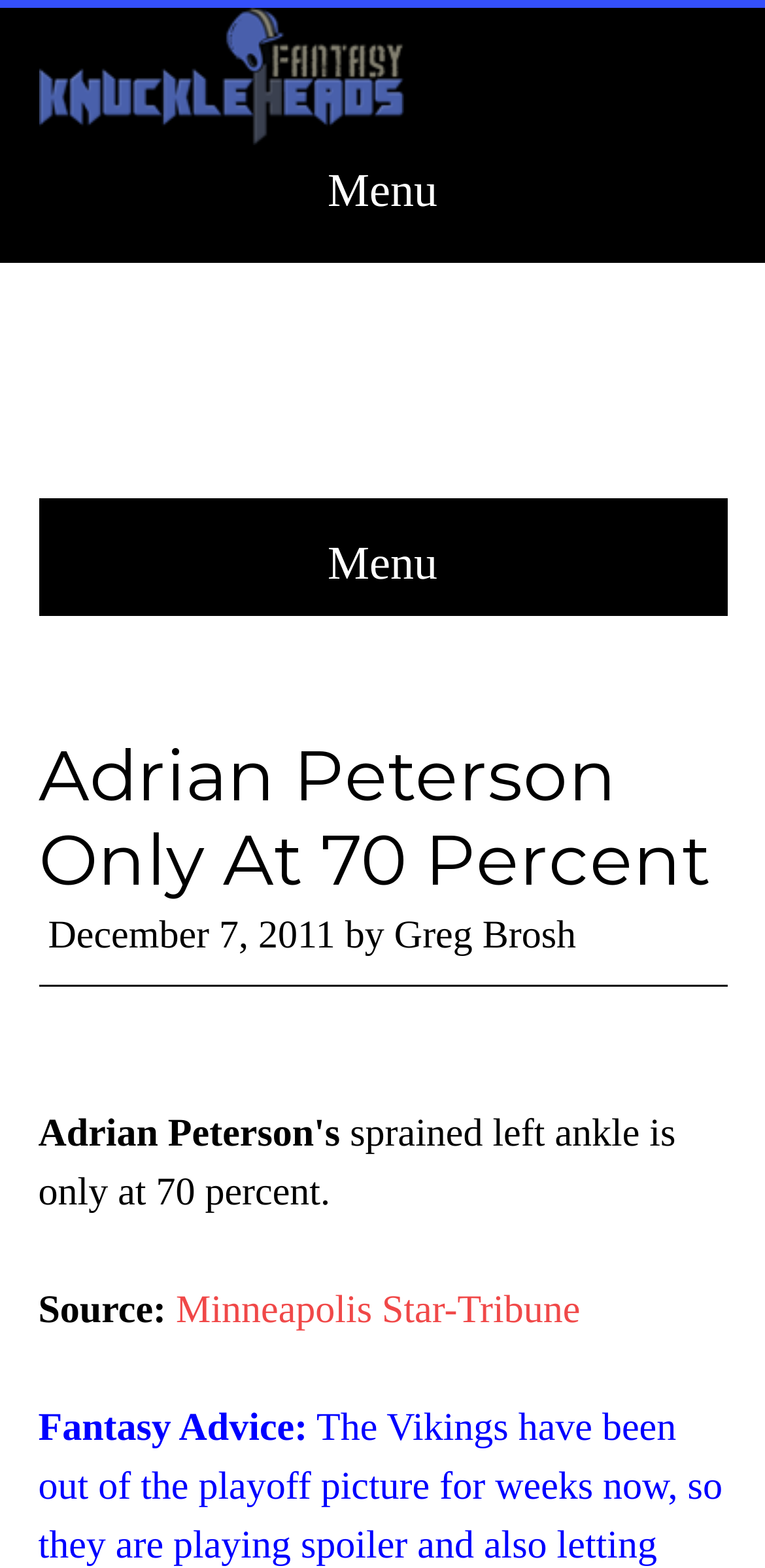What type of advice is provided in the article?
Answer the question with a single word or phrase derived from the image.

Fantasy Advice